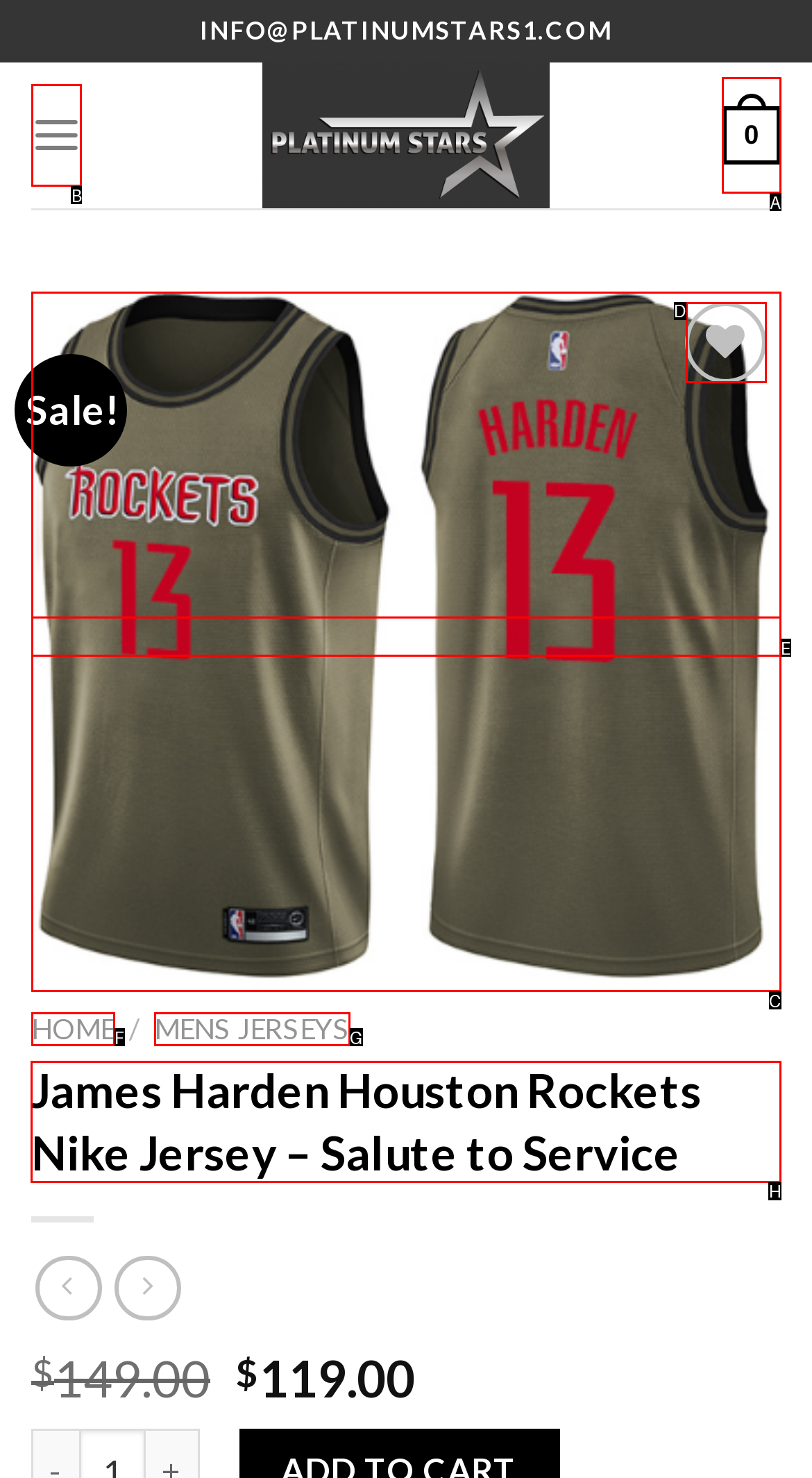Select the letter of the option that should be clicked to achieve the specified task: View product details. Respond with just the letter.

H